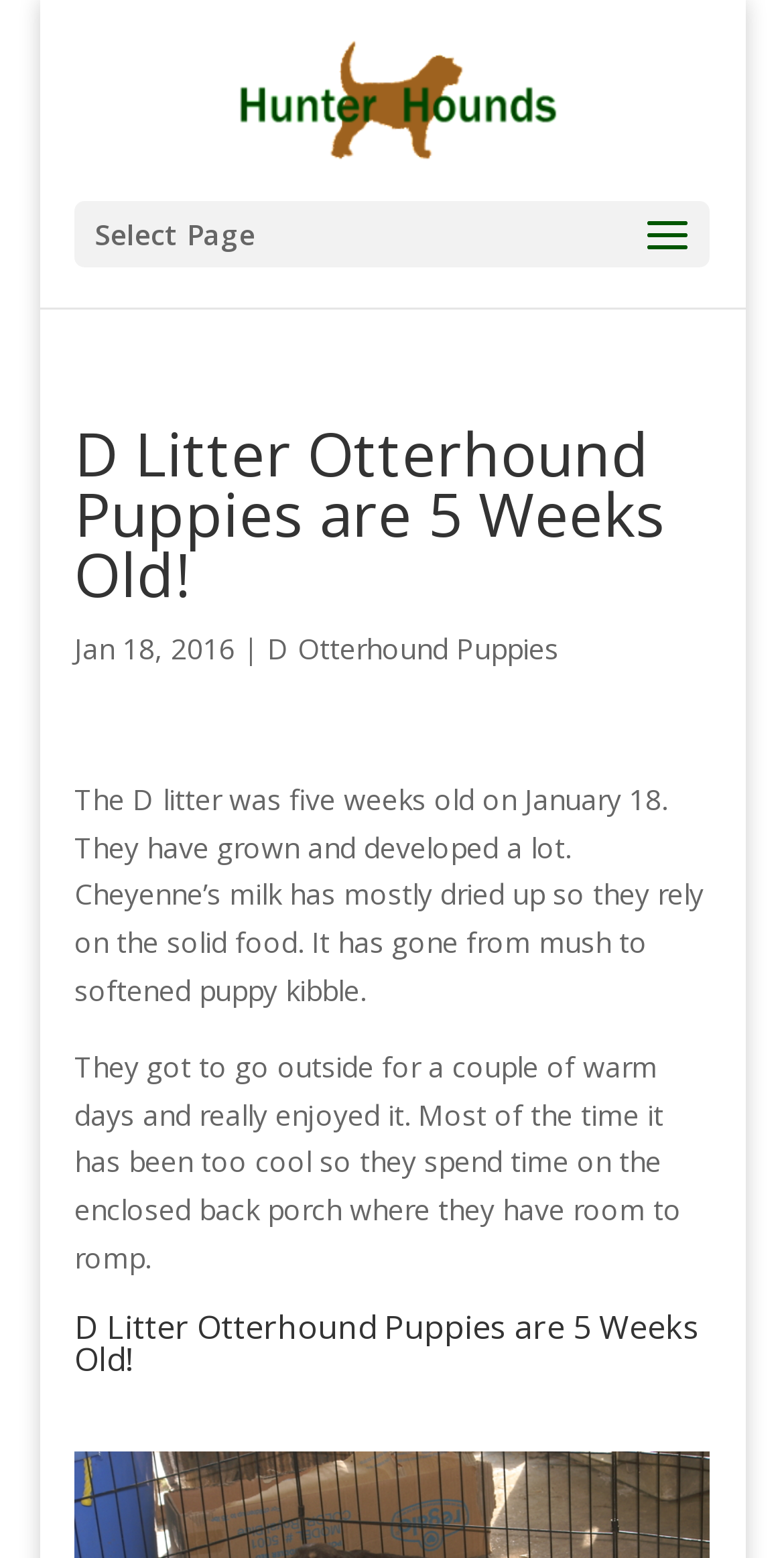Describe all the key features of the webpage in detail.

The webpage is about D Litter Otterhound Puppies, specifically when they were 5 weeks old. At the top left, there is a link to "Hunter Hounds Otterhounds" accompanied by an image with the same name. Below this, there is a static text "Select Page" positioned at the top center of the page.

The main content of the webpage is divided into sections. The first section has a heading "D Litter Otterhound Puppies are 5 Weeks Old!" at the top center, followed by a date "Jan 18, 2016" and a link to "D Otterhound Puppies" on the same line. Below this, there is a paragraph of text describing the puppies' growth and development, including their transition from milk to solid food.

The next section is another paragraph of text, positioned below the previous one, describing the puppies' outdoor activities on warm days and their playtime on the enclosed back porch. Finally, there is a repeated heading "D Litter Otterhound Puppies are 5 Weeks Old!" at the bottom center of the page.